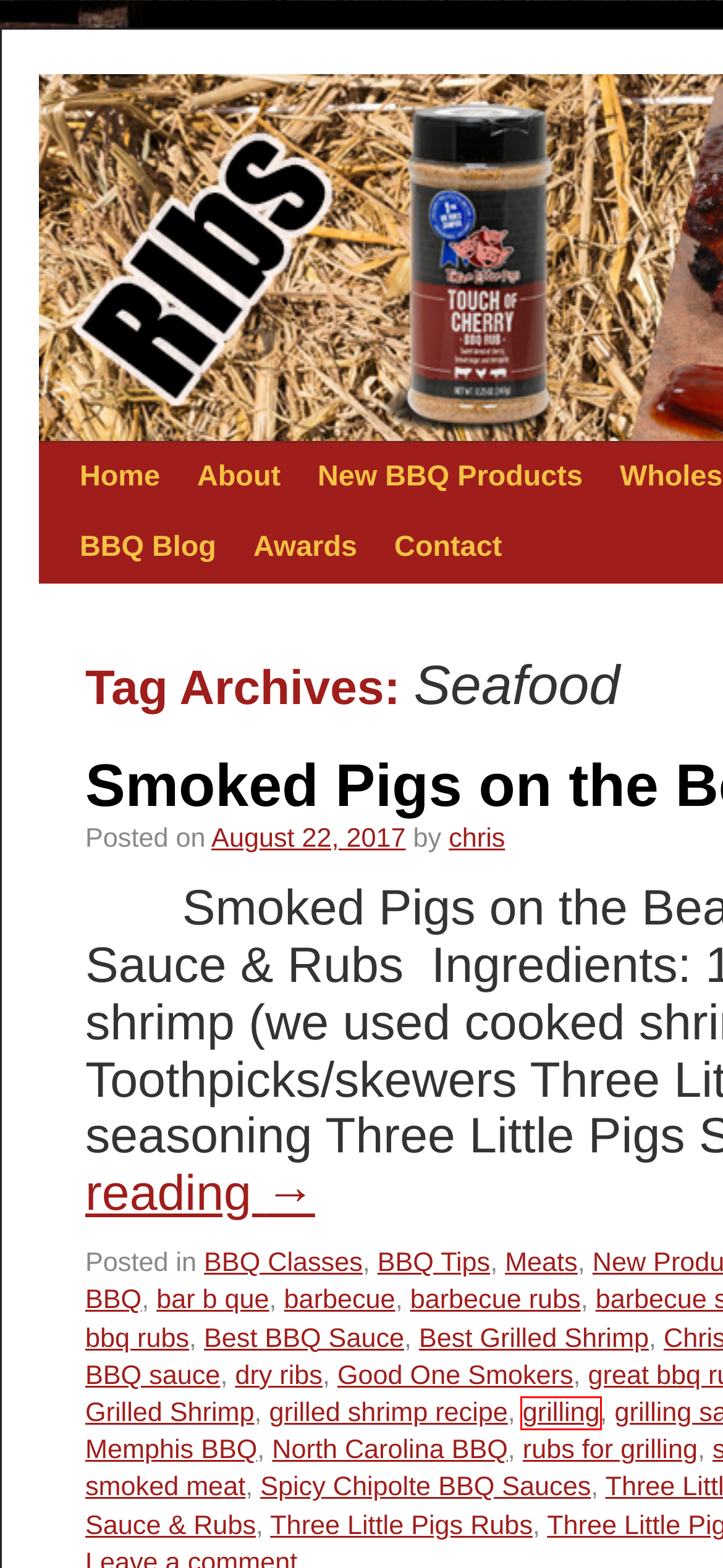Analyze the screenshot of a webpage with a red bounding box and select the webpage description that most accurately describes the new page resulting from clicking the element inside the red box. Here are the candidates:
A. About | Three Little Pigs BBQ Rubs & Sauces
B. New BBQ Products | Three Little Pigs BBQ Rubs & Sauces
C. grilling | Three Little Pigs BBQ Rubs & Sauces
D. grilled shrimp recipe | Three Little Pigs BBQ Rubs & Sauces
E. Memphis BBQ | Three Little Pigs BBQ Rubs & Sauces
F. Best Grilled Shrimp | Three Little Pigs BBQ Rubs & Sauces
G. dry ribs | Three Little Pigs BBQ Rubs & Sauces
H. barbecue | Three Little Pigs BBQ Rubs & Sauces

C